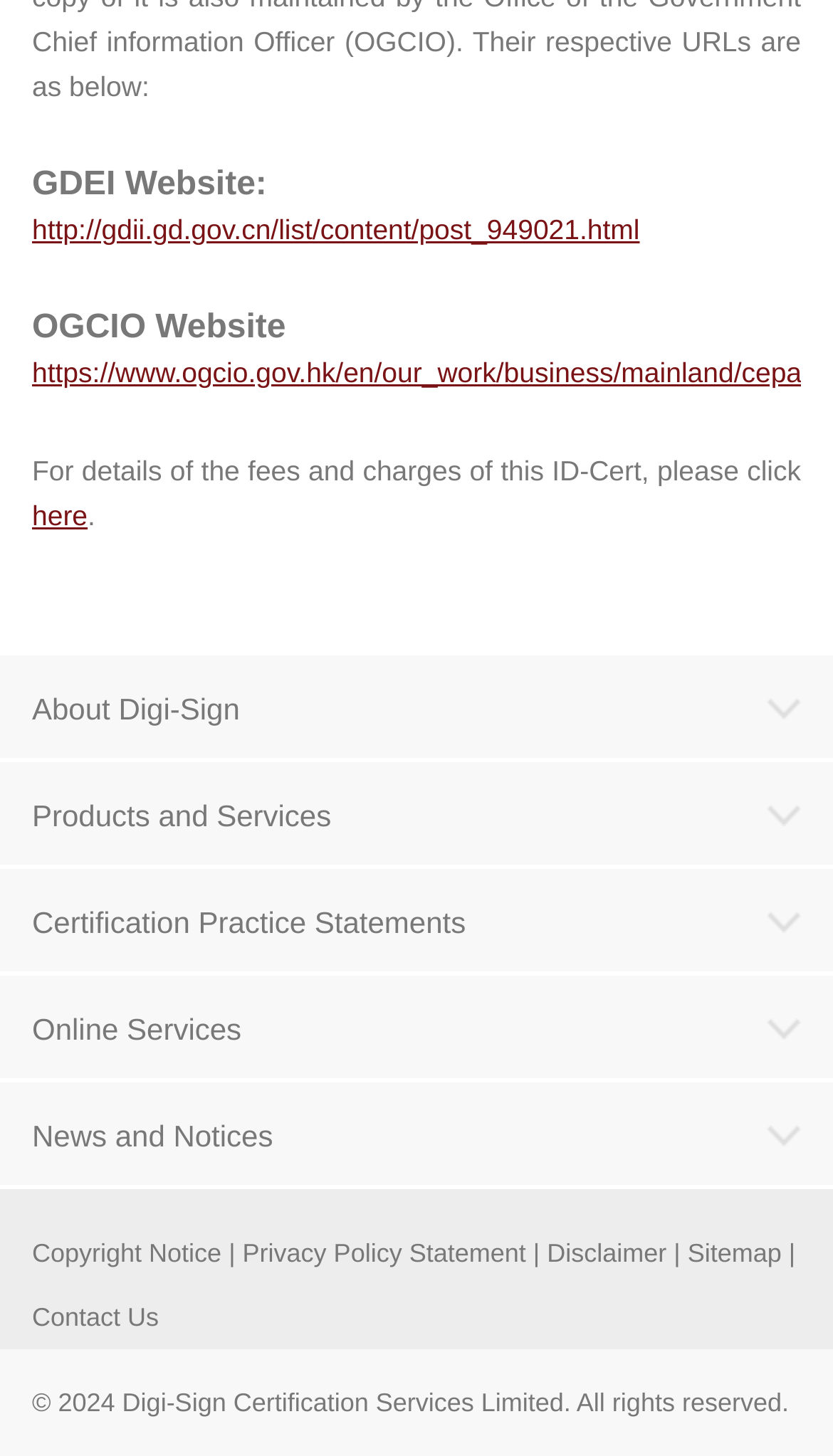What is the copyright year of the webpage?
Ensure your answer is thorough and detailed.

The copyright year can be found at the bottom of the webpage, where it states '© 2024 Digi-Sign Certification Services Limited. All rights reserved'.